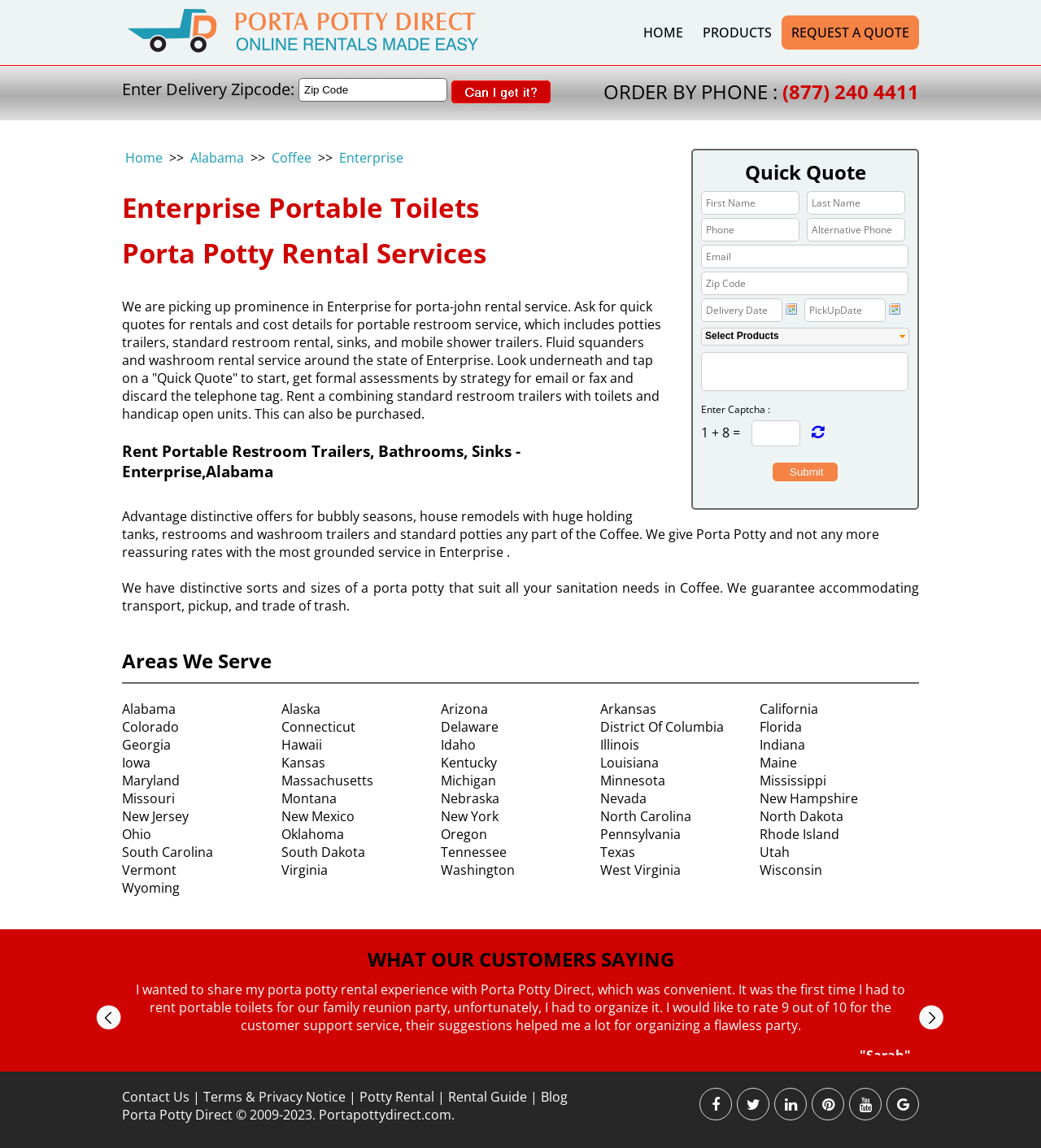Determine the bounding box coordinates of the clickable element necessary to fulfill the instruction: "Click 'Can I get it?' button". Provide the coordinates as four float numbers within the 0 to 1 range, i.e., [left, top, right, bottom].

[0.434, 0.07, 0.529, 0.09]